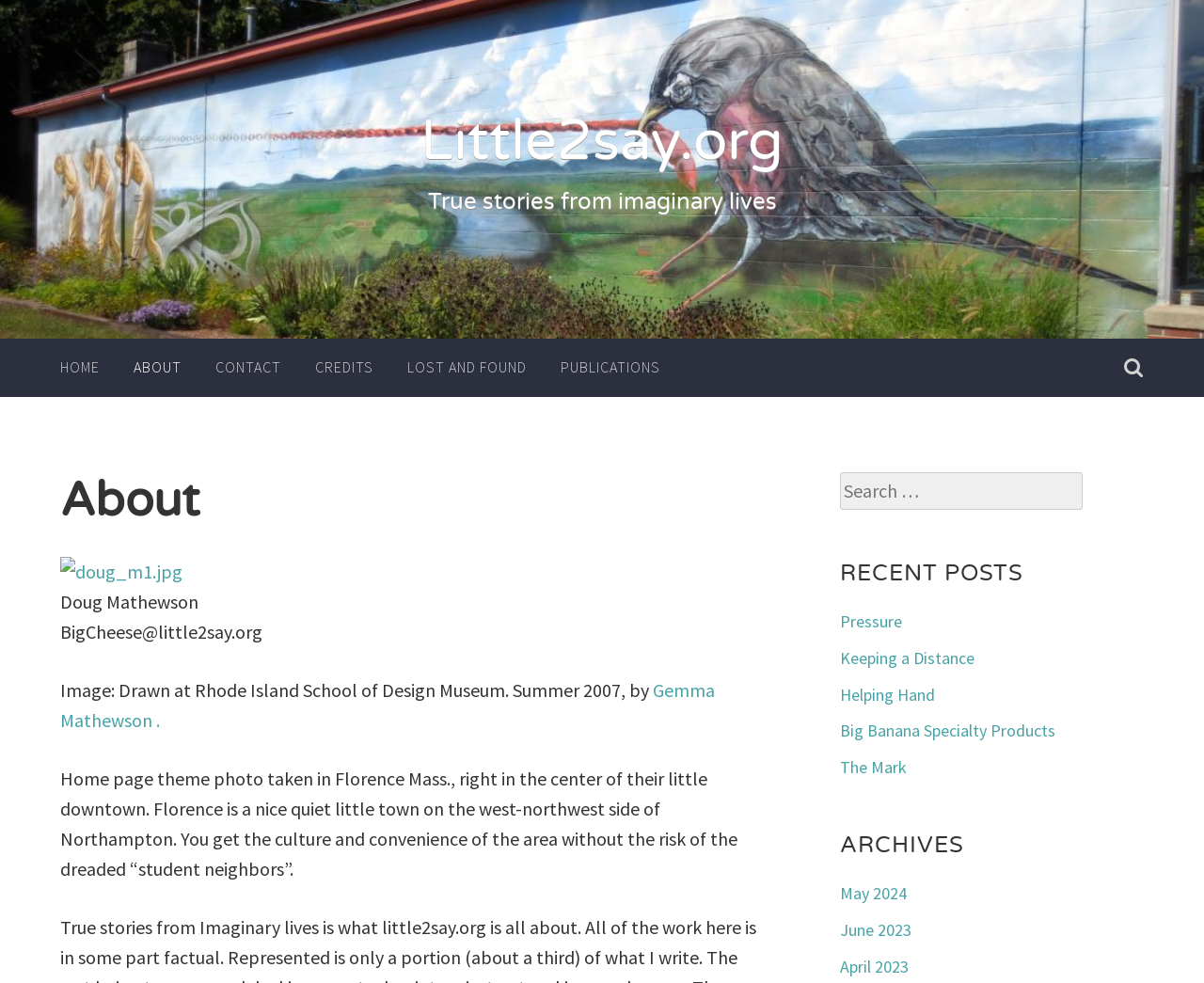Could you find the bounding box coordinates of the clickable area to complete this instruction: "call 510-502-8877"?

None